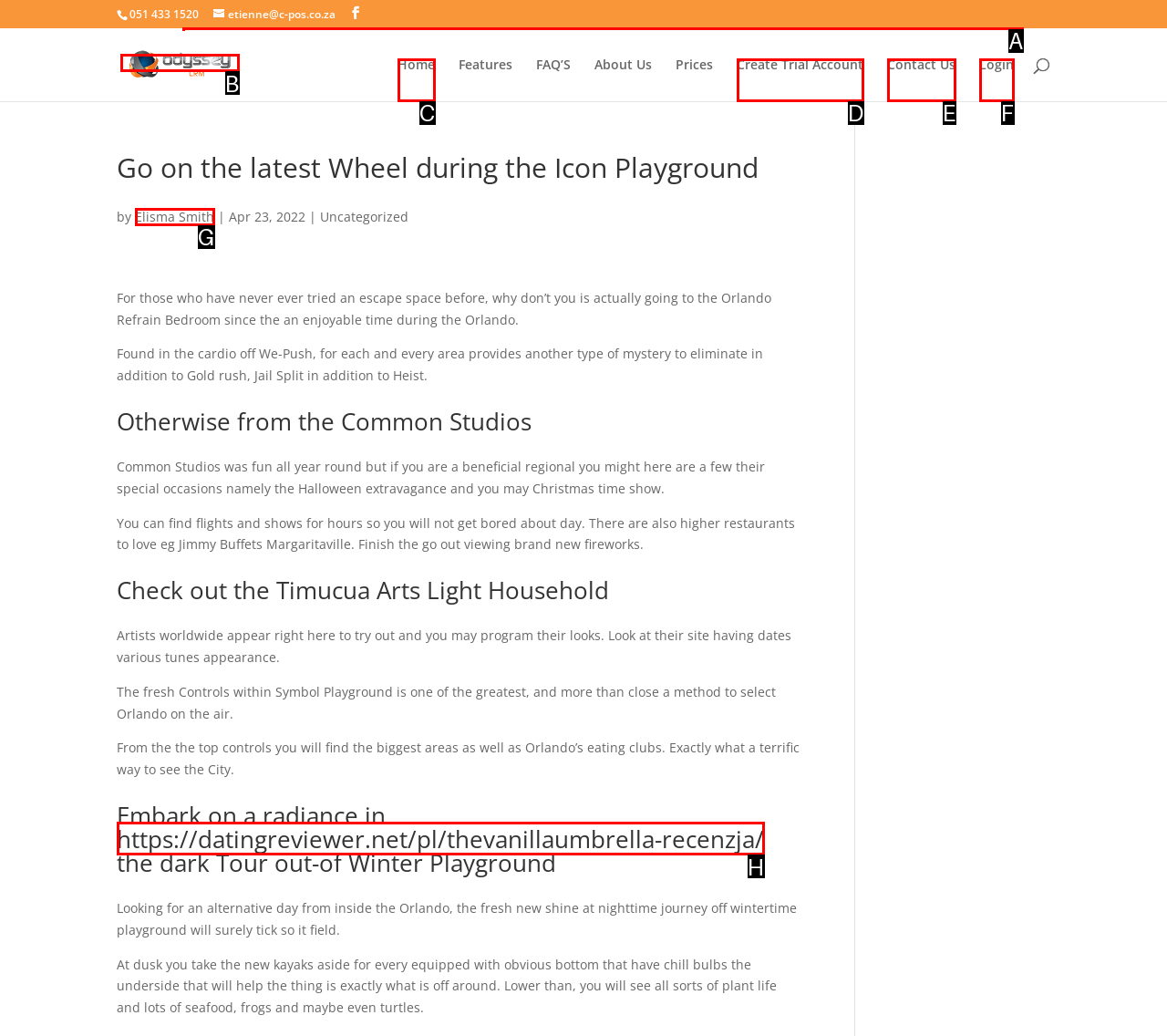Which option is described as follows: Create Trial Account
Answer with the letter of the matching option directly.

D